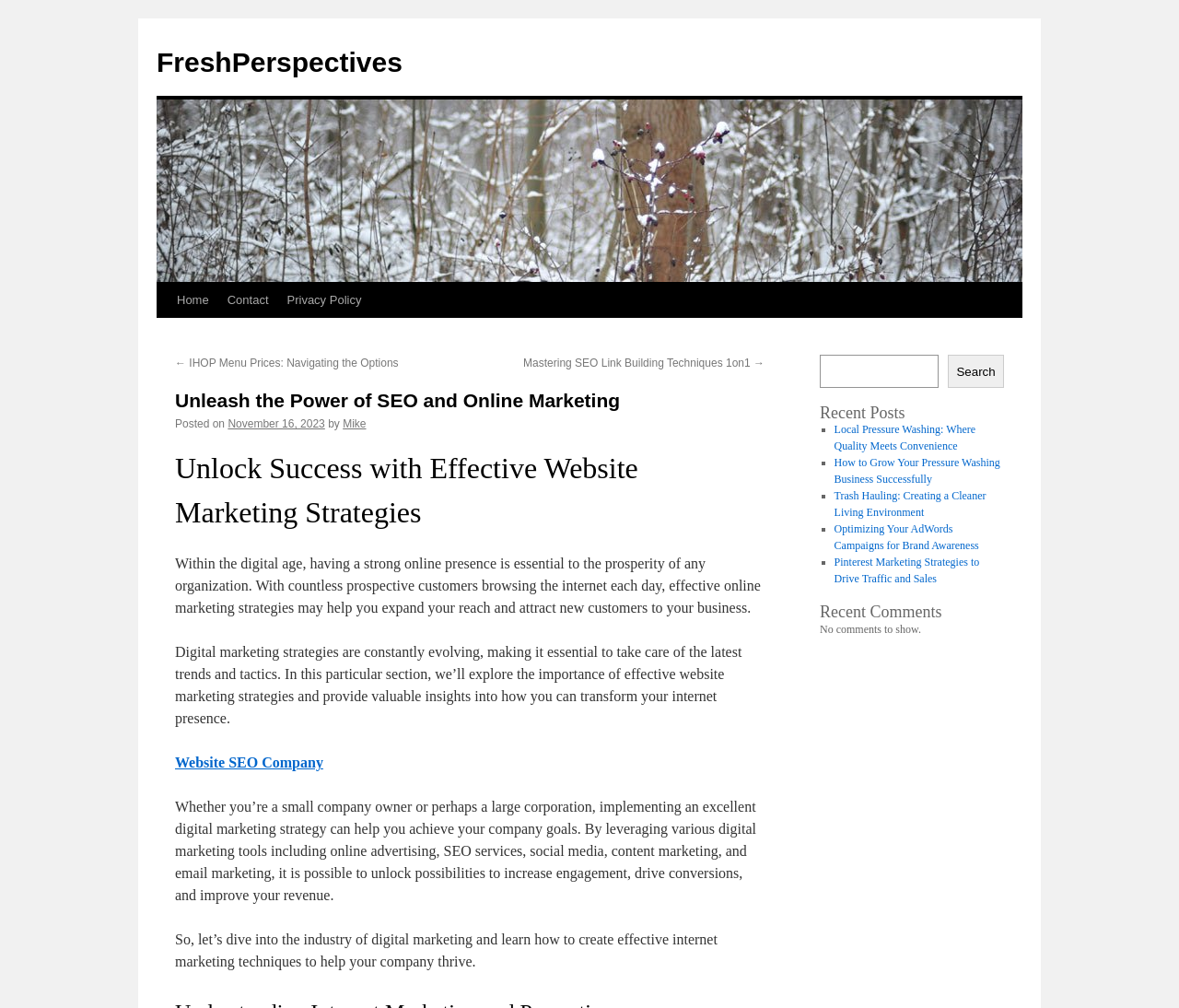Answer with a single word or phrase: 
What is the topic of the latest article?

SEO and Online Marketing